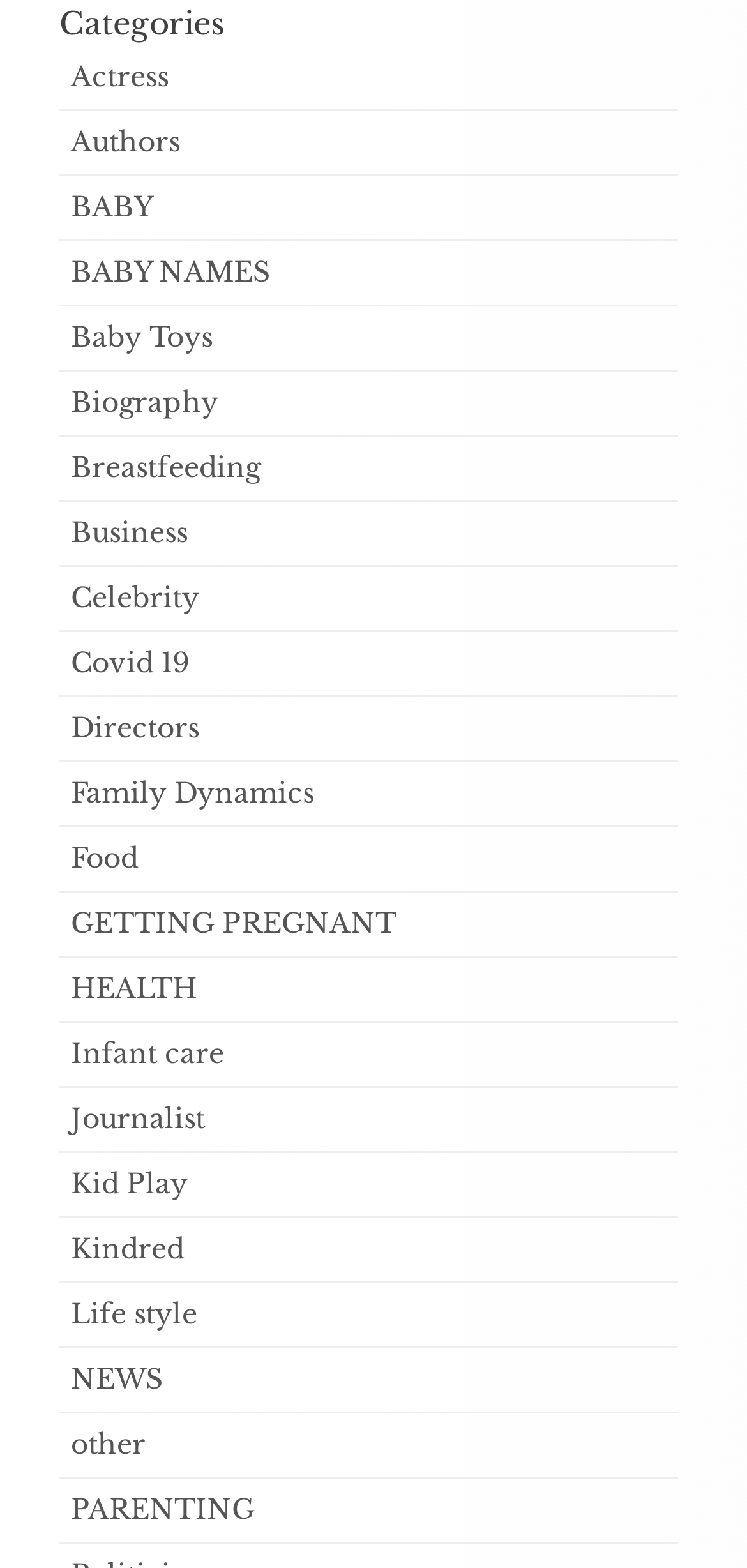Please give a succinct answer using a single word or phrase:
What is the category listed below 'Baby Toys'?

Biography